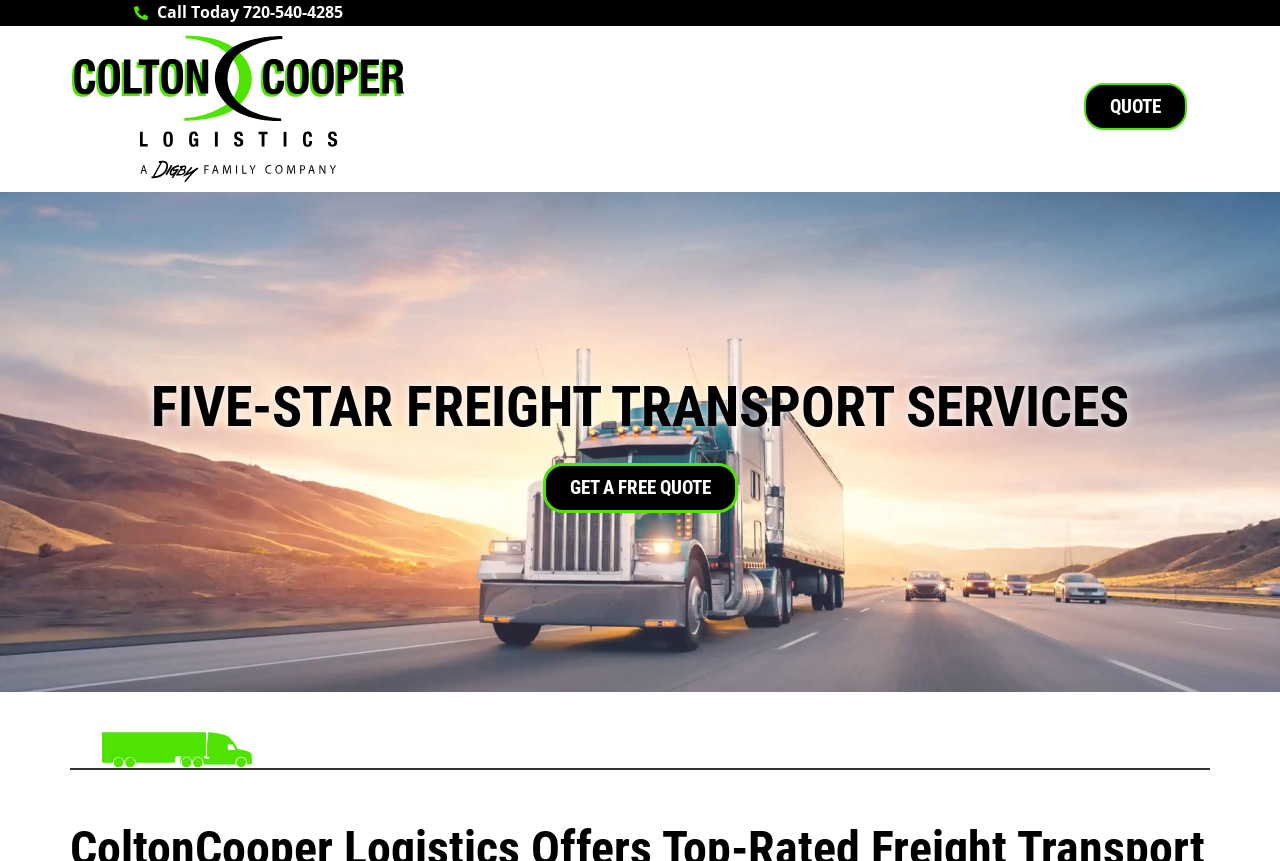Find the bounding box coordinates for the UI element whose description is: "Quote". The coordinates should be four float numbers between 0 and 1, in the format [left, top, right, bottom].

[0.847, 0.096, 0.927, 0.151]